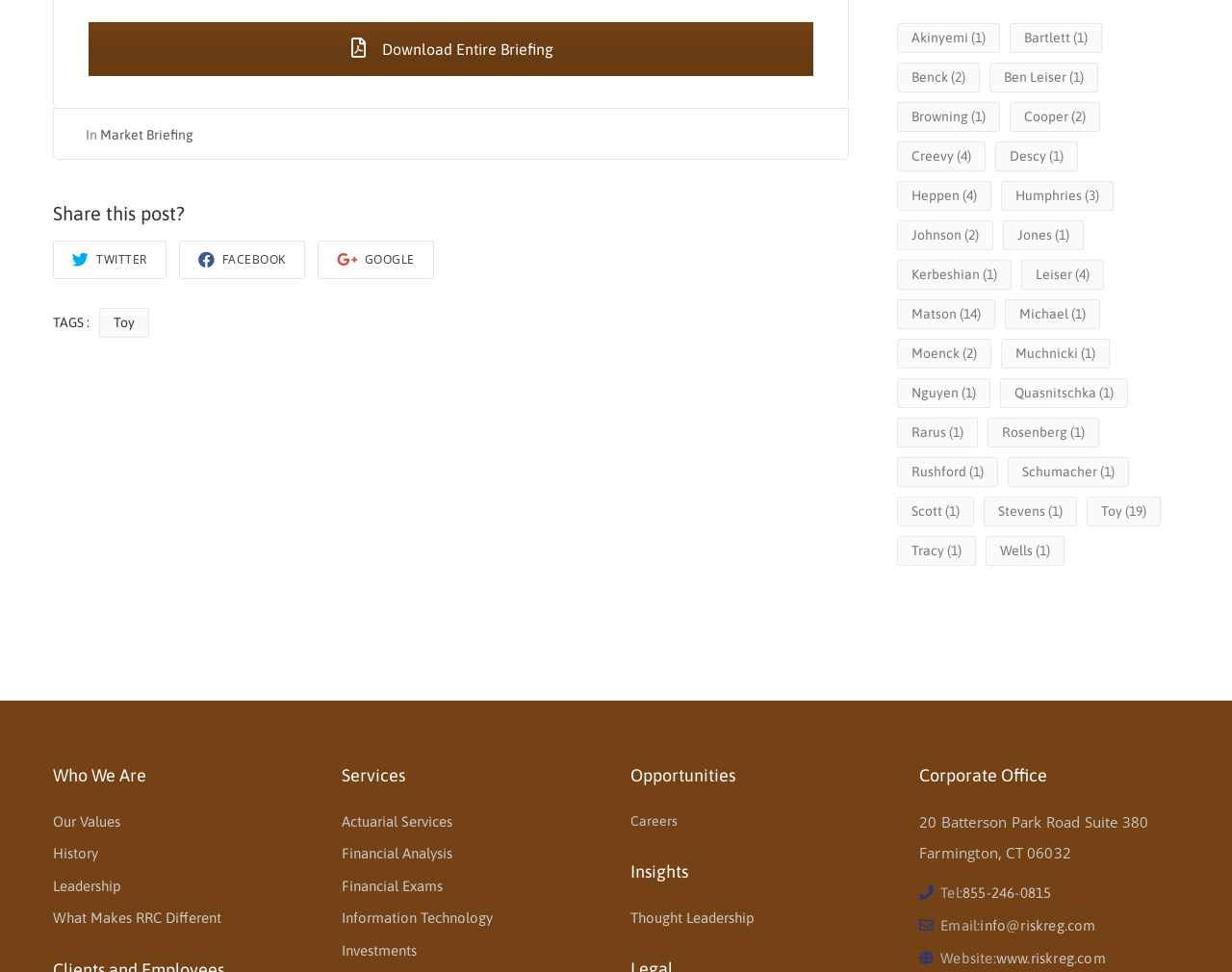Identify the bounding box coordinates of the clickable section necessary to follow the following instruction: "Share this post on TWITTER". The coordinates should be presented as four float numbers from 0 to 1, i.e., [left, top, right, bottom].

[0.043, 0.247, 0.135, 0.287]